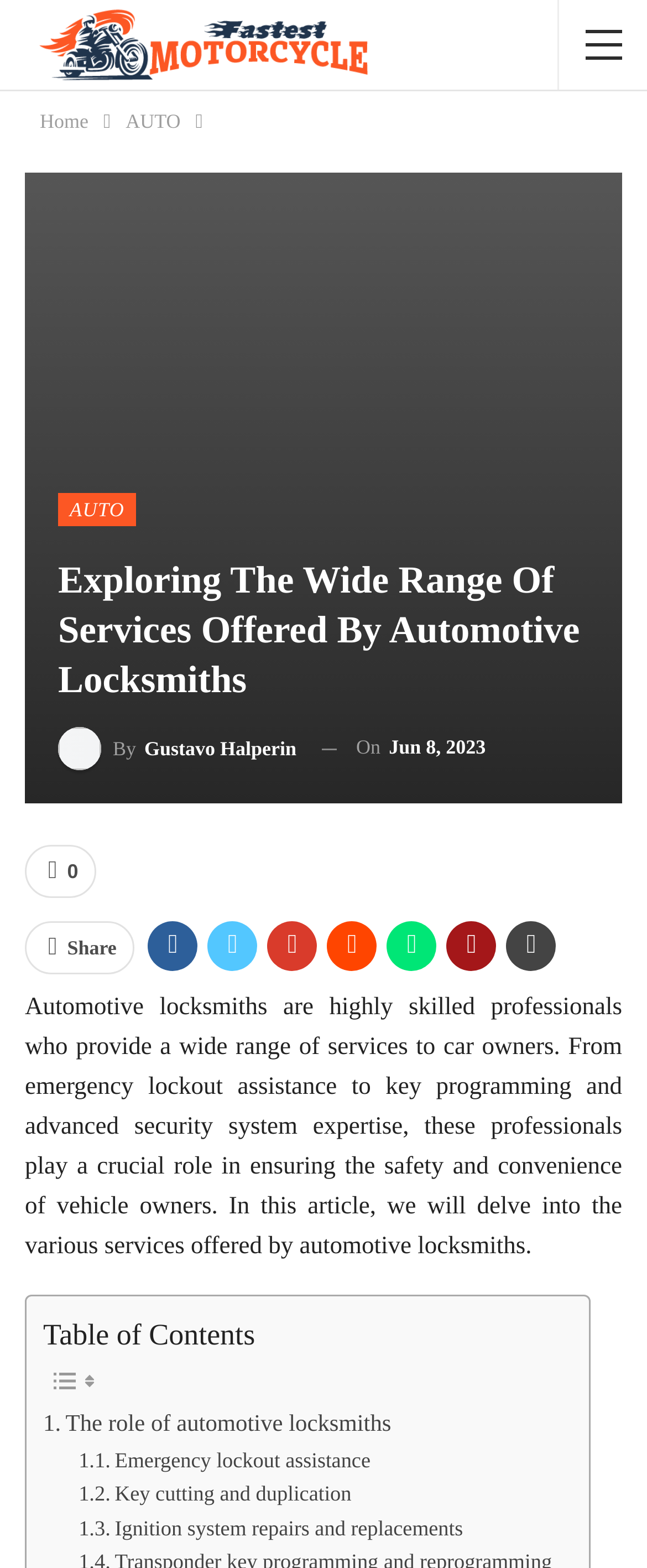What is the title or heading displayed on the webpage?

Exploring the Wide Range of Services Offered by Automotive Locksmiths